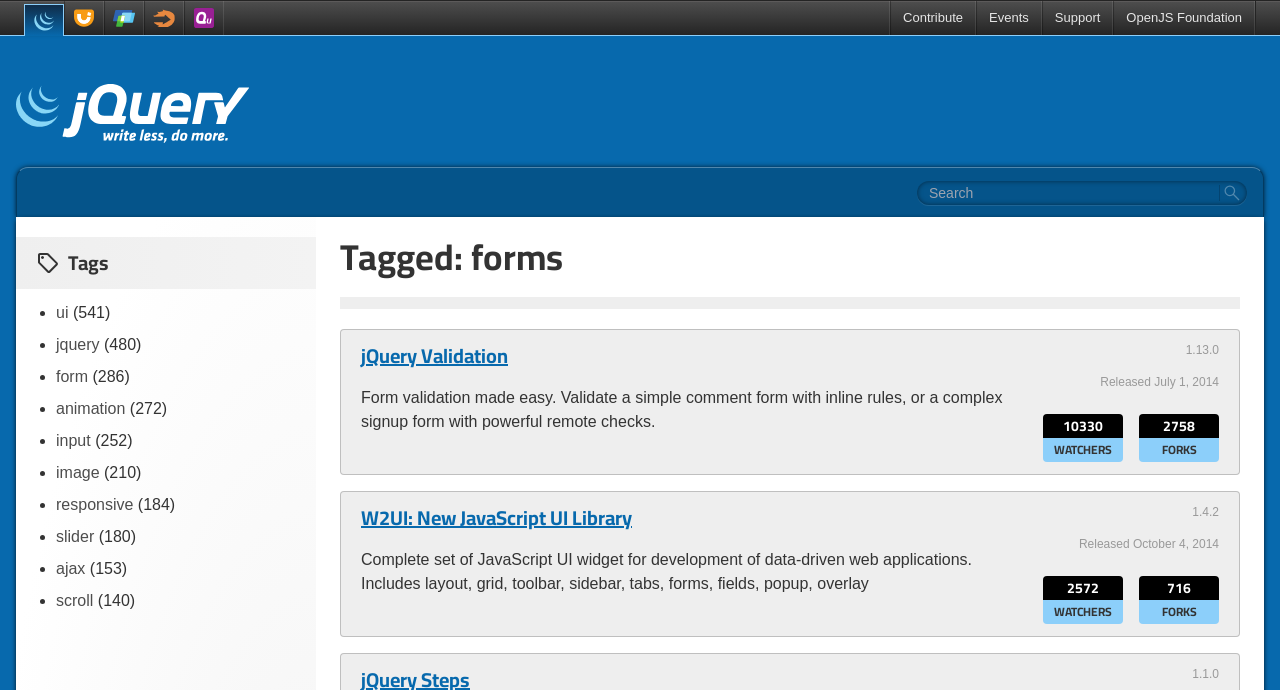Please give a short response to the question using one word or a phrase:
How many watchers does the jQuery Validation plugin have?

10330